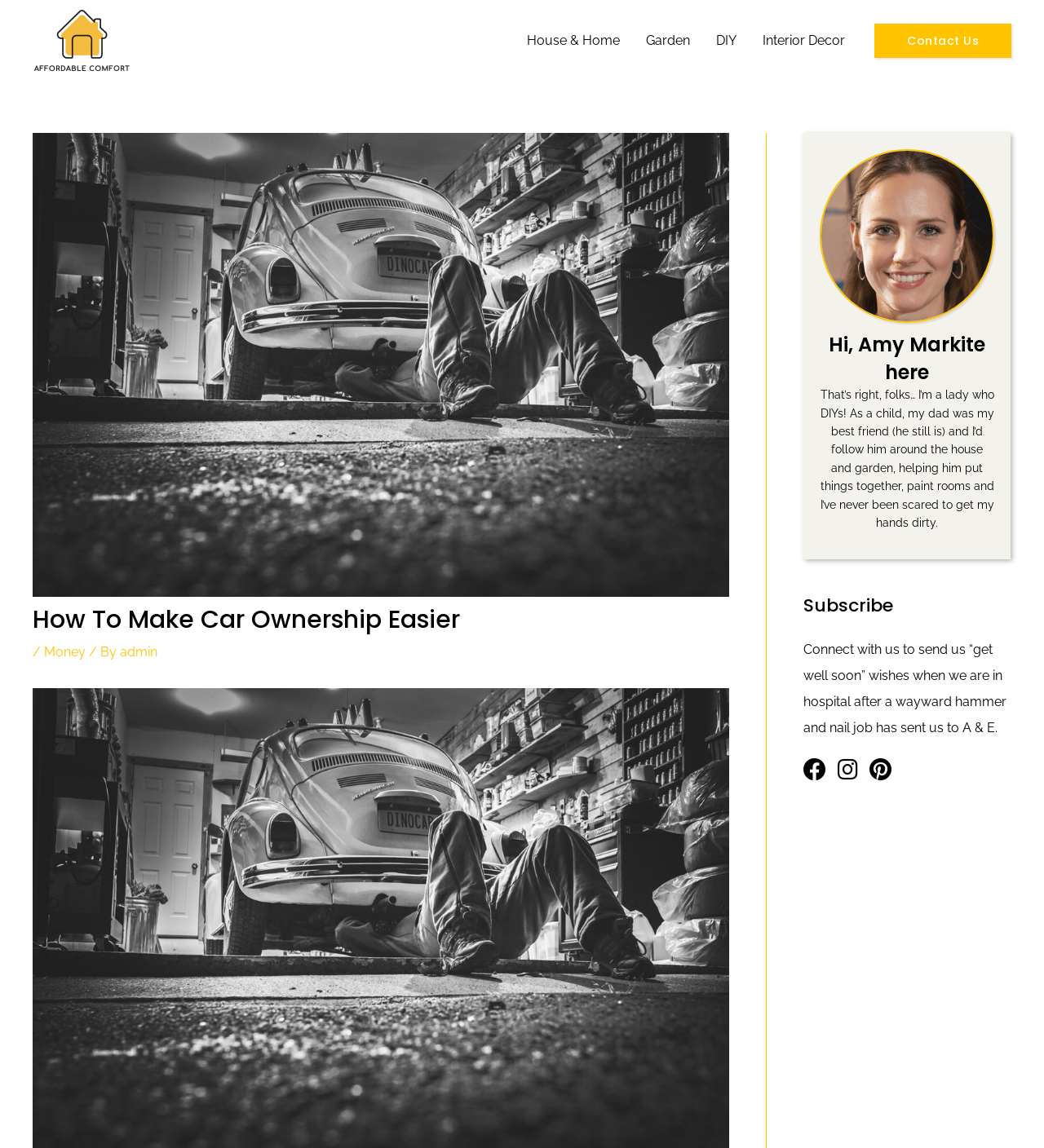What is the tone of the author's writing?
Answer the question with a single word or phrase by looking at the picture.

Humorous